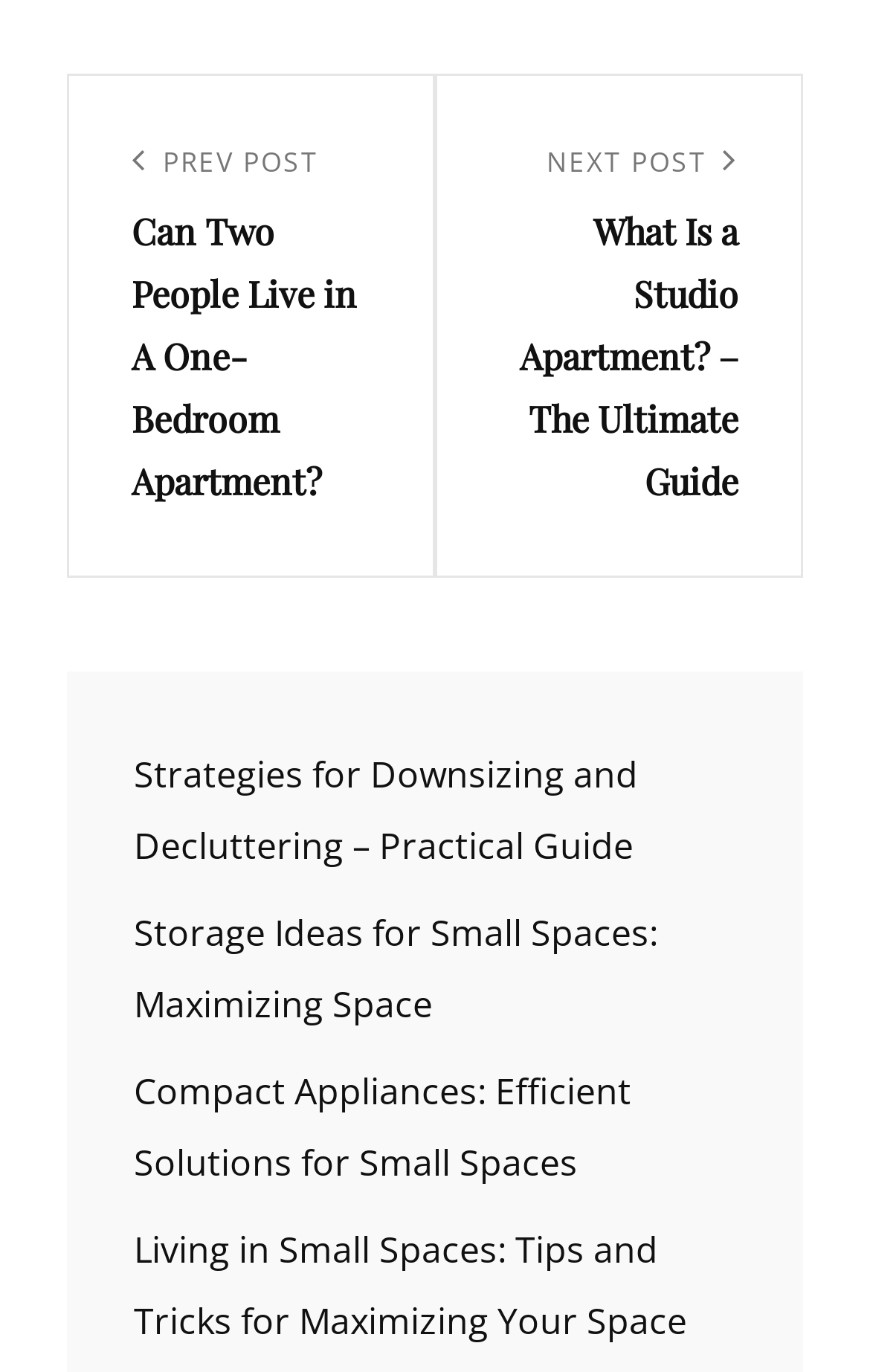Are the links arranged vertically or horizontally?
Please provide a single word or phrase answer based on the image.

Vertically